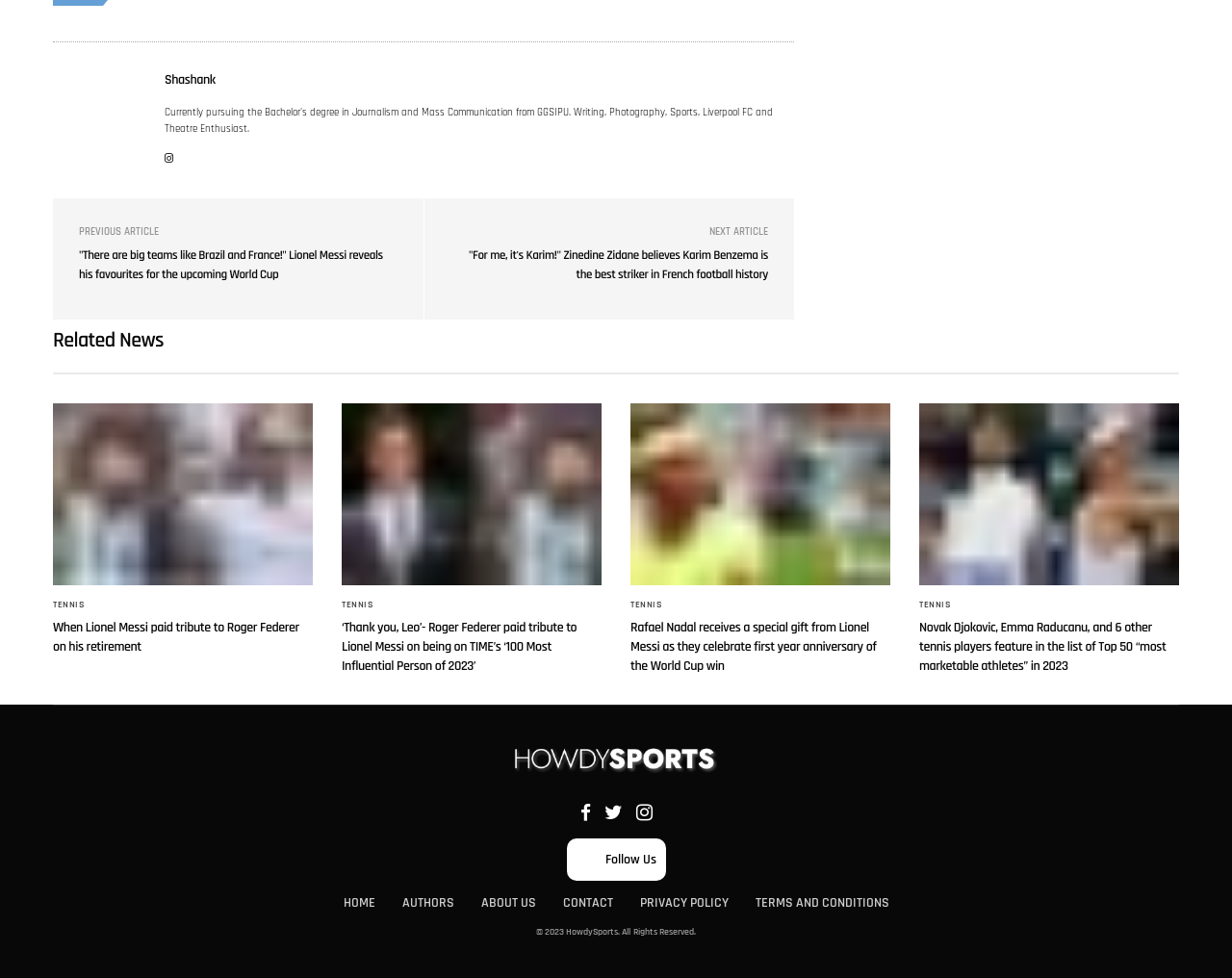Determine the bounding box coordinates of the clickable region to carry out the instruction: "Read the article 'There are big teams like Brazil and France!' Lionel Messi reveals his favourites for the upcoming World Cup".

[0.064, 0.254, 0.311, 0.289]